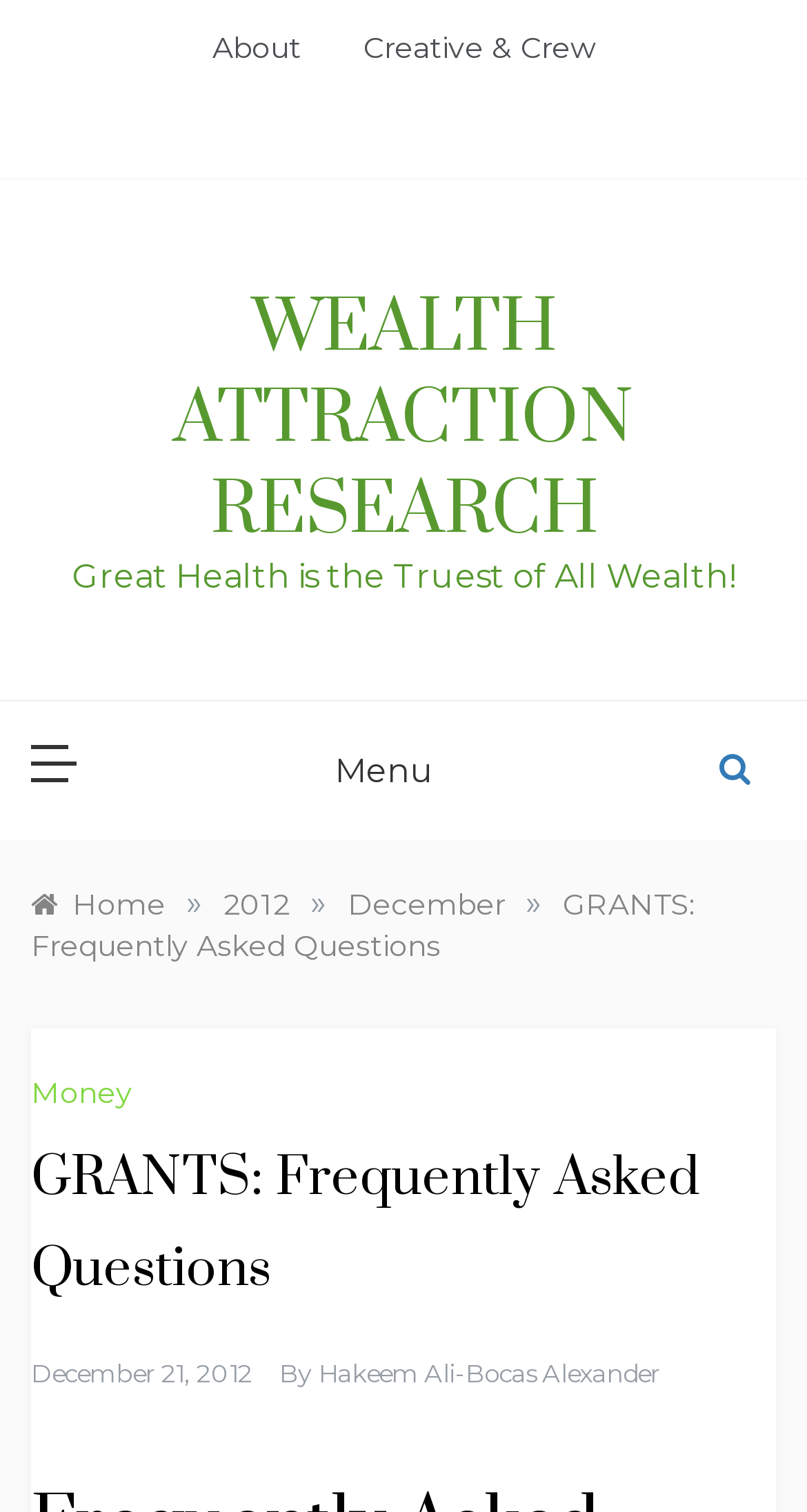What is the current page about?
Please give a detailed and elaborate answer to the question.

I analyzed the webpage structure and found a link element 'GRANTS: Frequently Asked Questions' which suggests that the current page is about frequently asked questions related to grants.